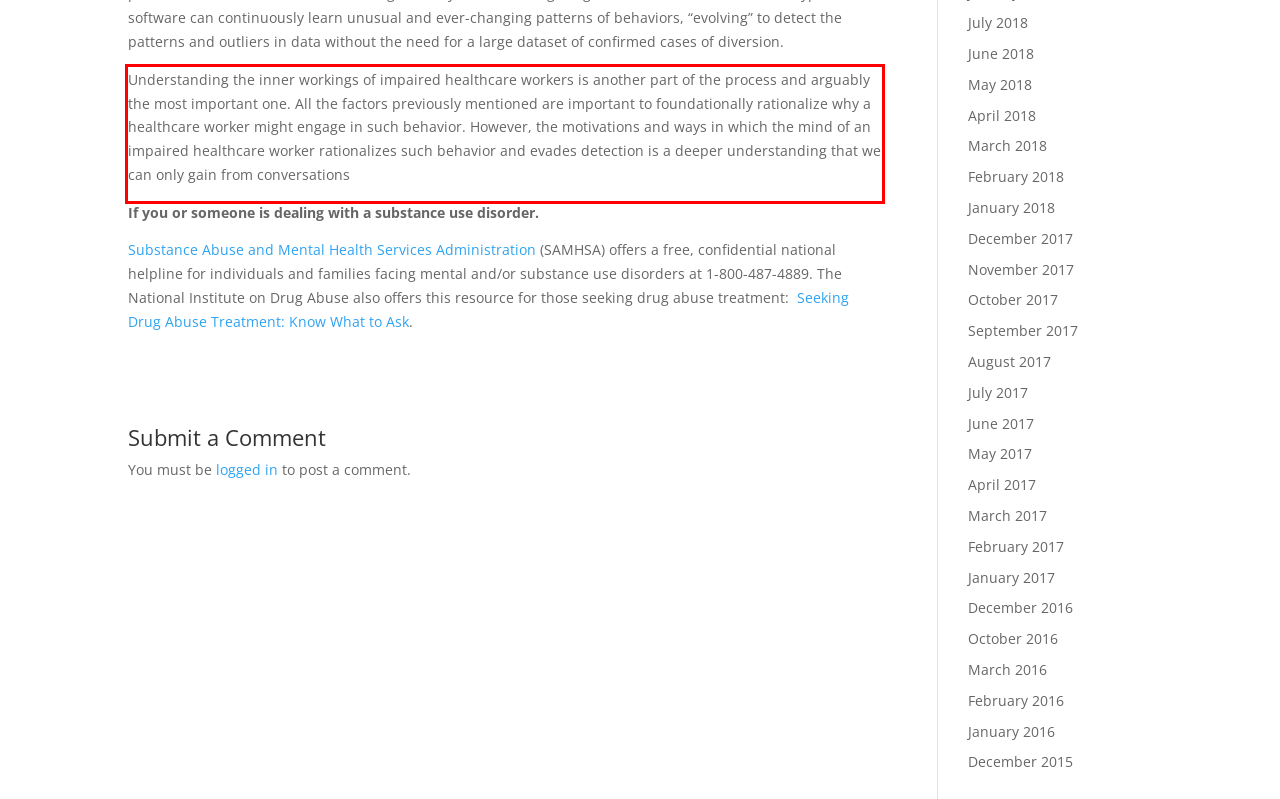Please analyze the provided webpage screenshot and perform OCR to extract the text content from the red rectangle bounding box.

Understanding the inner workings of impaired healthcare workers is another part of the process and arguably the most important one. All the factors previously mentioned are important to foundationally rationalize why a healthcare worker might engage in such behavior. However, the motivations and ways in which the mind of an impaired healthcare worker rationalizes such behavior and evades detection is a deeper understanding that we can only gain from conversations